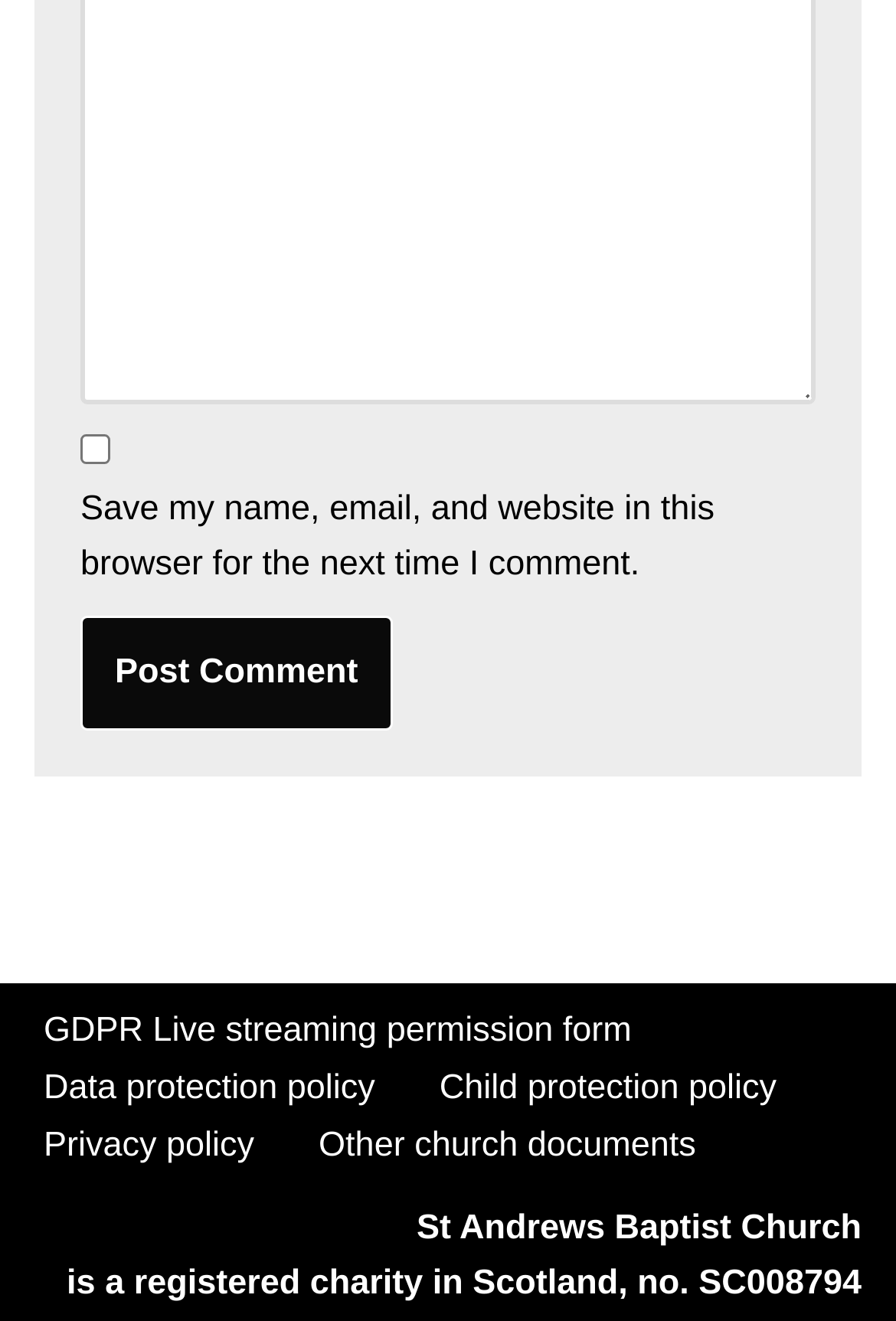What is the button below the comment section for?
Respond to the question with a single word or phrase according to the image.

Post Comment